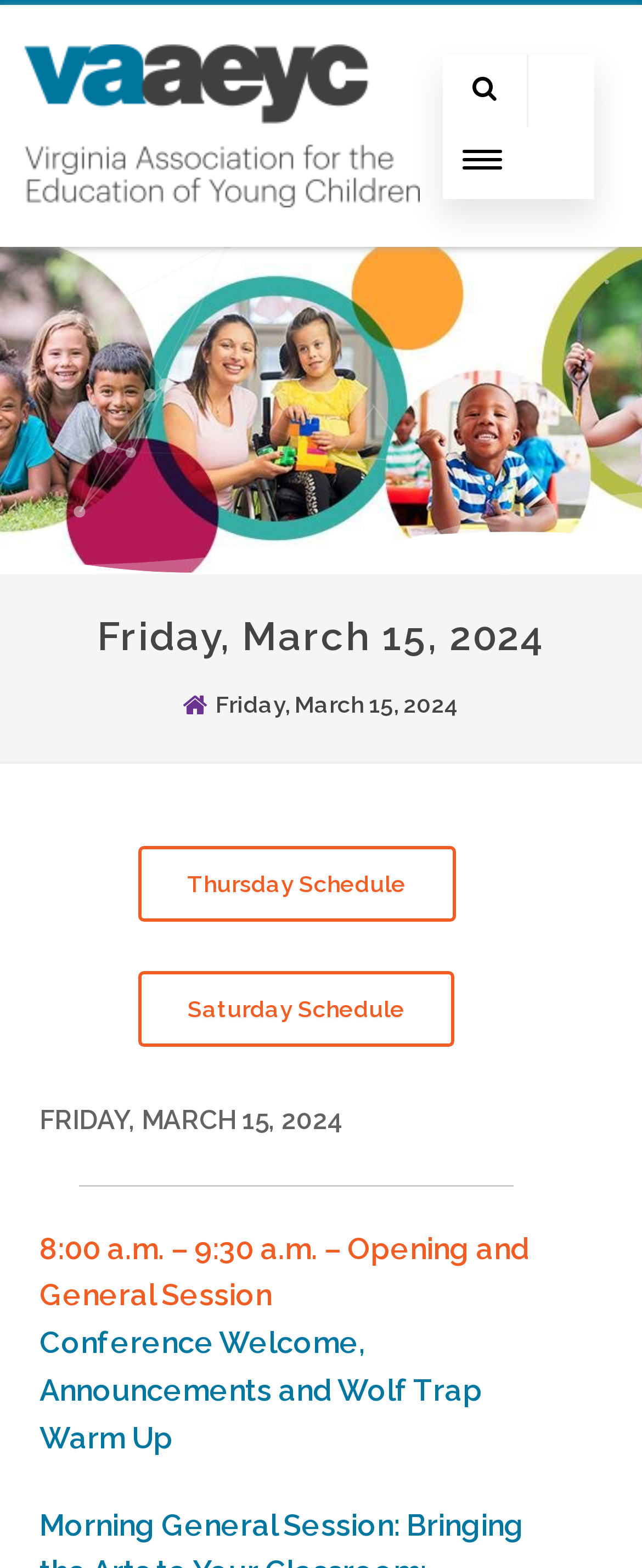Please extract the primary headline from the webpage.

Friday, March 15, 2024